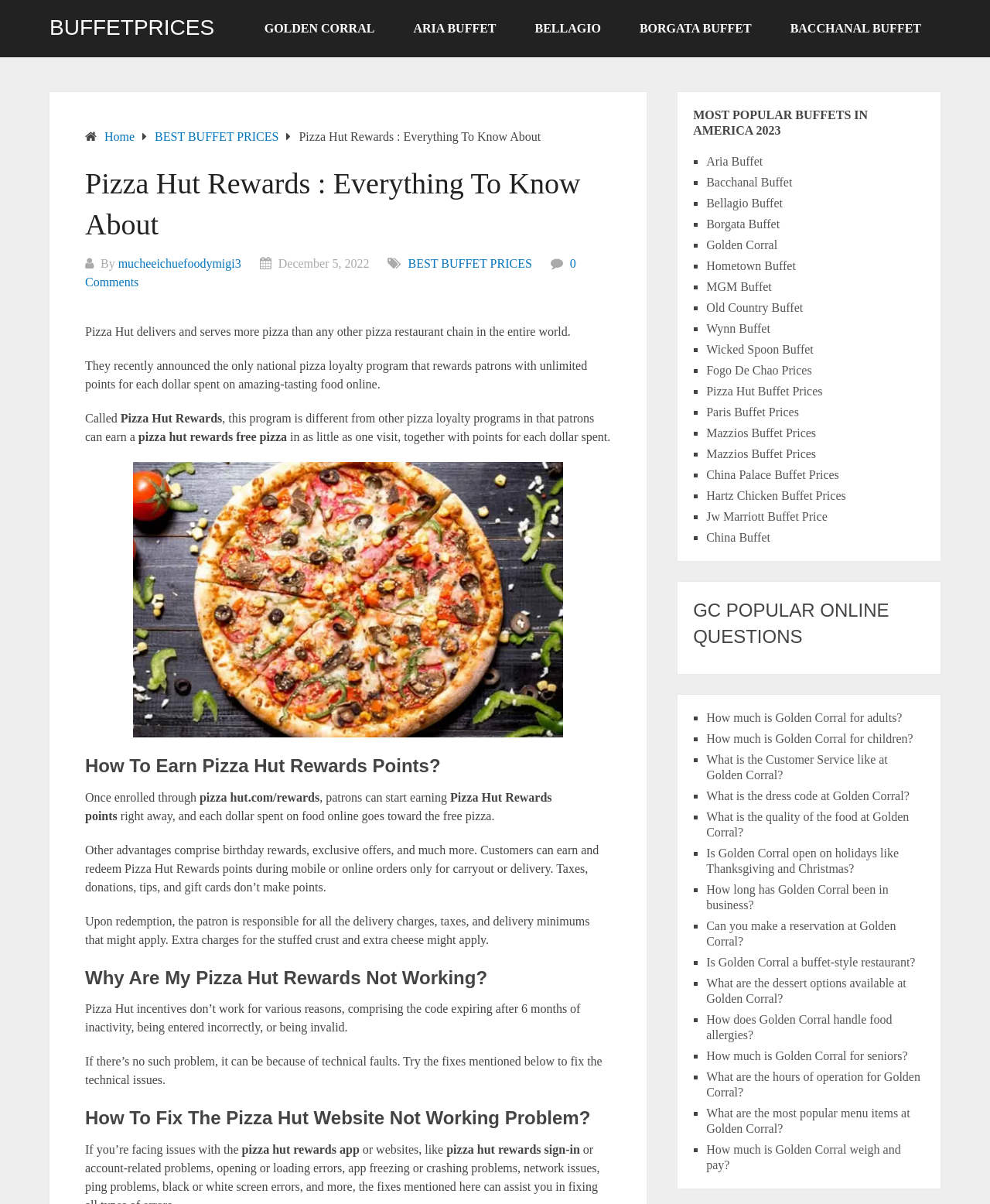Find the main header of the webpage and produce its text content.

Pizza Hut Rewards : Everything To Know About